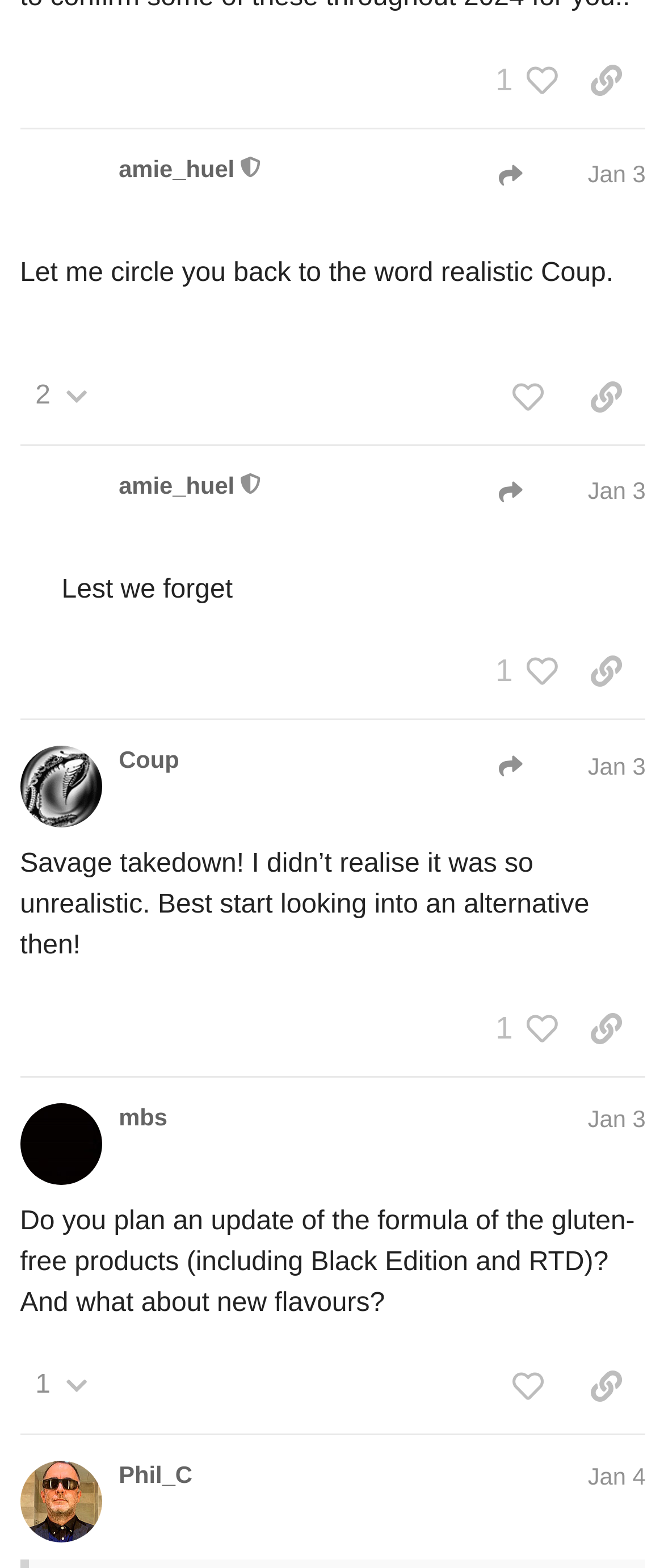How many replies does post #17 have?
Please answer the question with a single word or phrase, referencing the image.

no replies